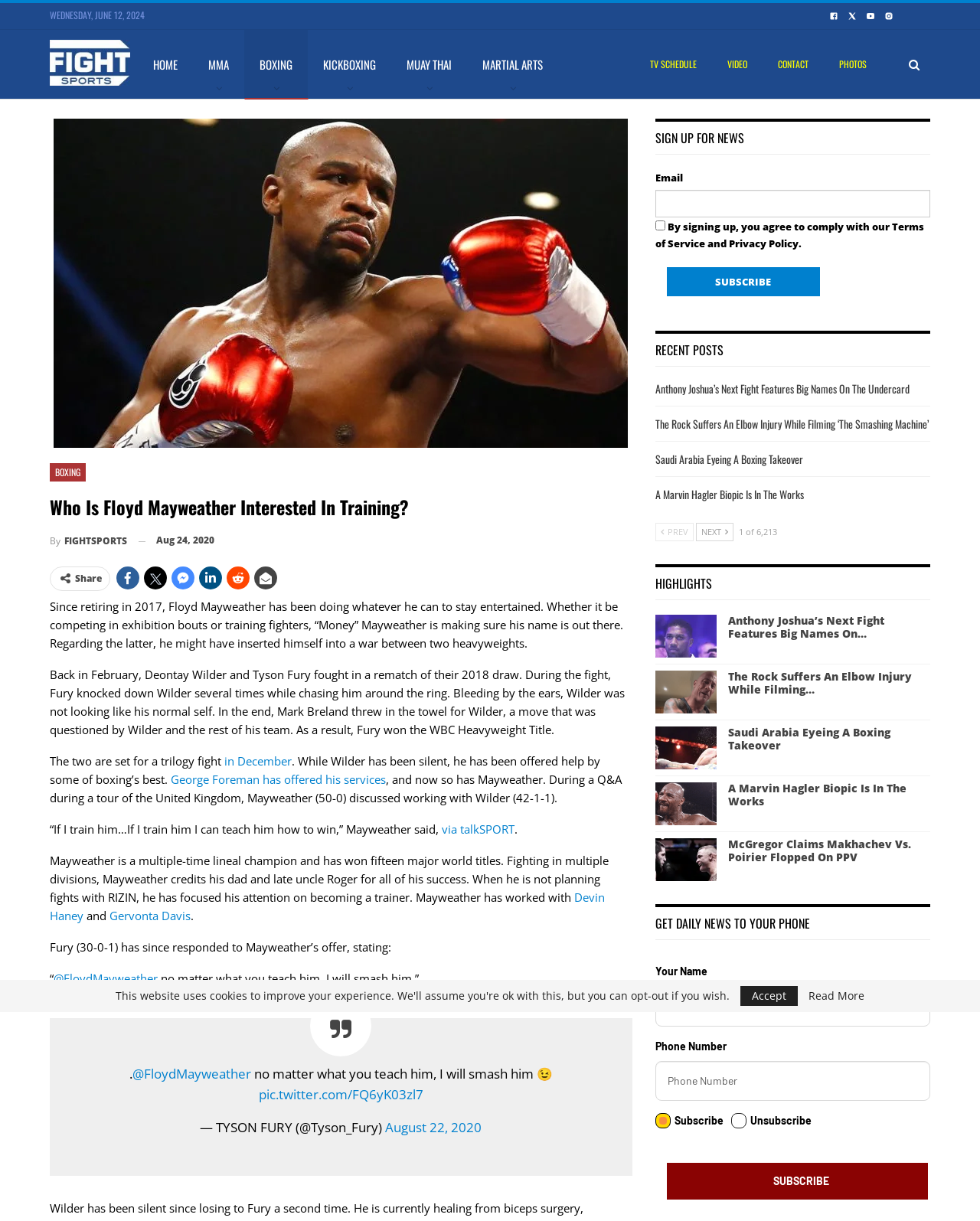Please specify the bounding box coordinates for the clickable region that will help you carry out the instruction: "Click on the link to view the TV Schedule".

[0.648, 0.024, 0.727, 0.081]